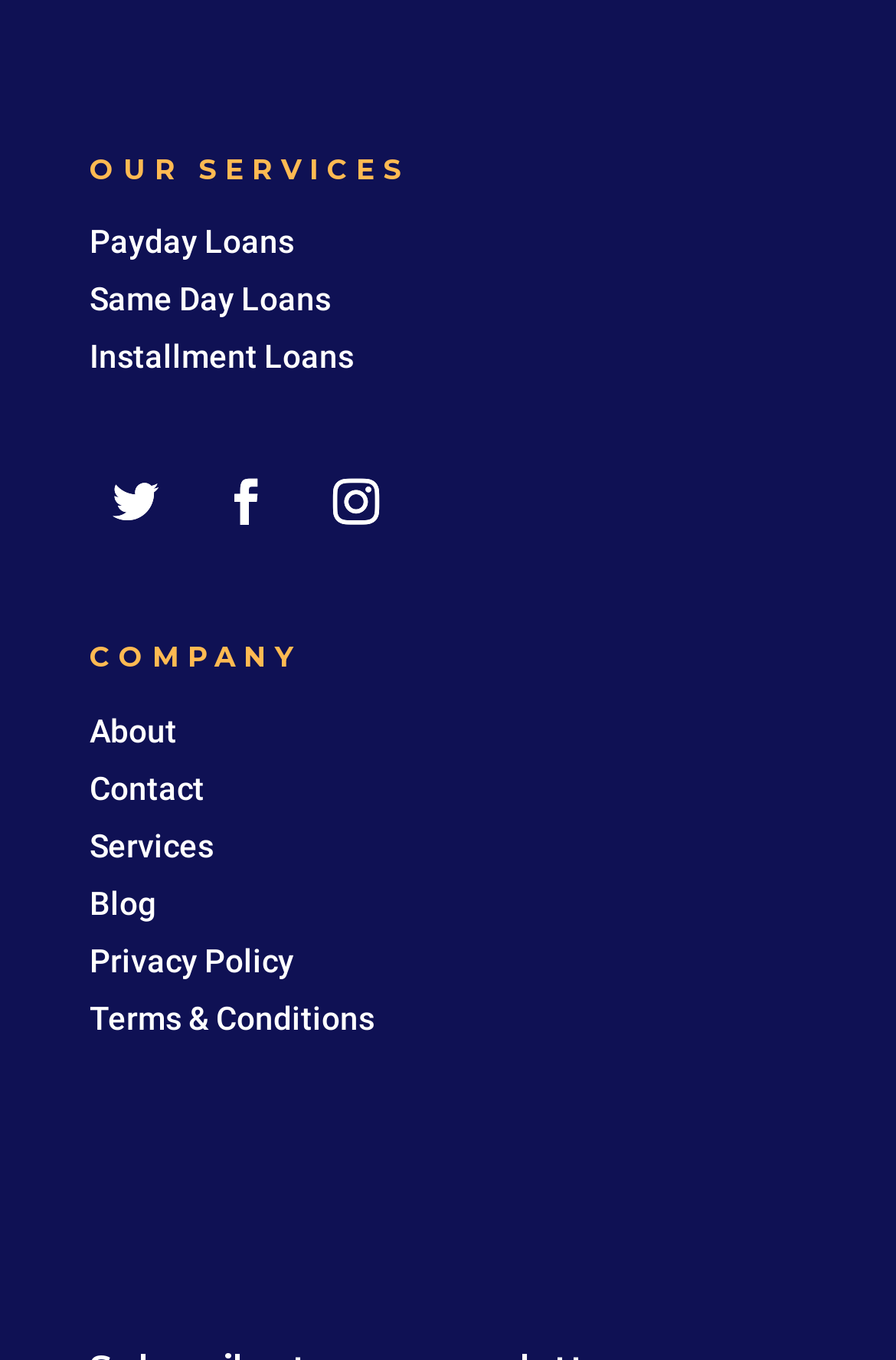Please give a succinct answer using a single word or phrase:
What is the last link under the 'COMPANY' heading?

Terms & Conditions